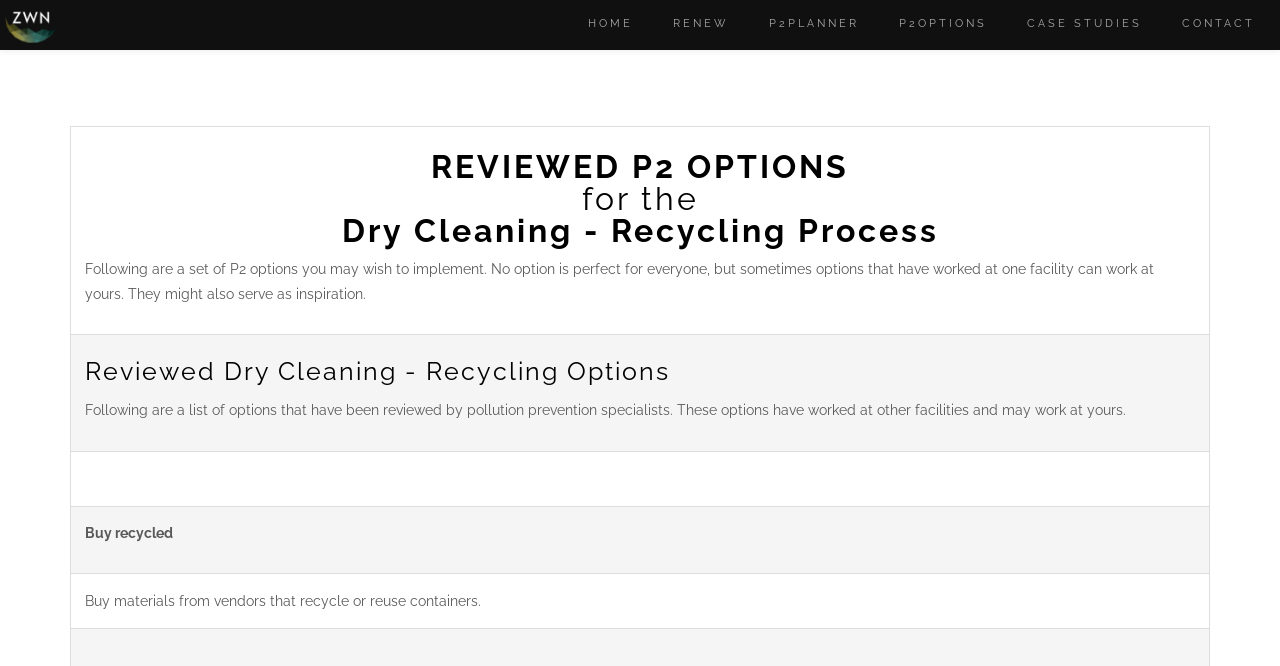Using the description "P2OPTIONS", locate and provide the bounding box of the UI element.

[0.683, 0.014, 0.752, 0.059]